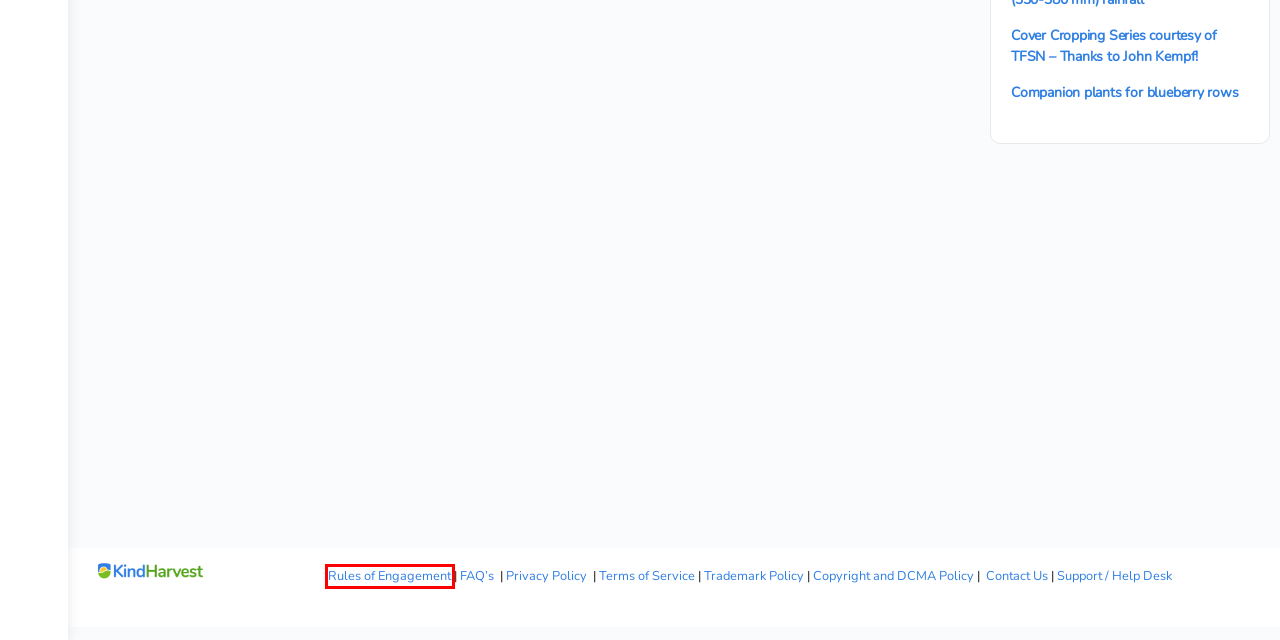Examine the screenshot of a webpage with a red rectangle bounding box. Select the most accurate webpage description that matches the new webpage after clicking the element within the bounding box. Here are the candidates:
A. Our Articles – KindHarvest.Ag
B. Rules of Engagement – KindHarvest.Ag
C. Welcome – KindHarvest.Ag
D. Courses – KindHarvest.Ag
E. Member Access – KindHarvest.Ag
F. Copyright Policy – KindHarvest.Ag
G. World Ag News – KindHarvest.Ag
H. Terms of Service – KindHarvest.Ag

B